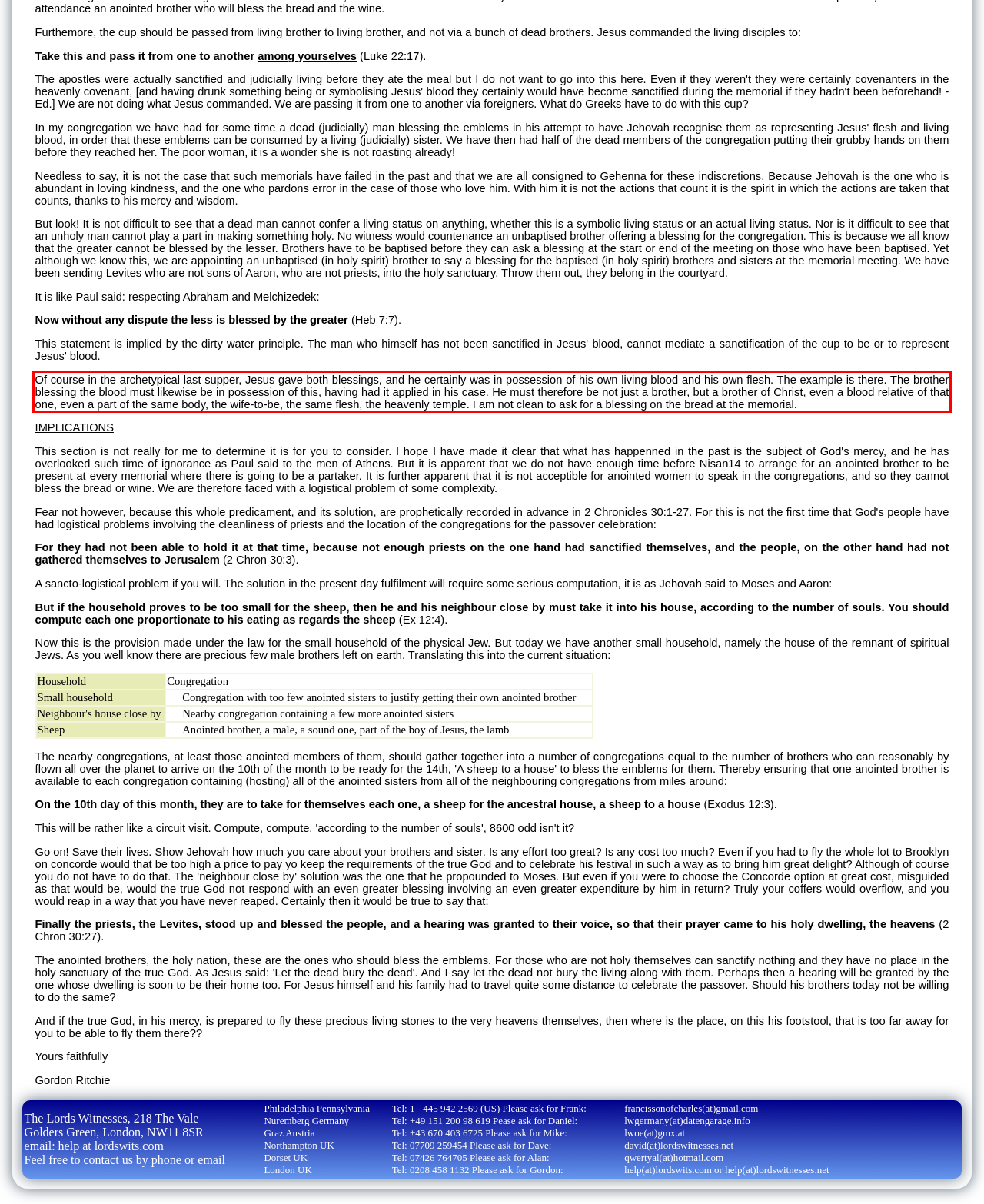In the screenshot of the webpage, find the red bounding box and perform OCR to obtain the text content restricted within this red bounding box.

Of course in the archetypical last supper, Jesus gave both blessings, and he certainly was in possession of his own living blood and his own flesh. The example is there. The brother blessing the blood must likewise be in possession of this, having had it applied in his case. He must therefore be not just a brother, but a brother of Christ, even a blood relative of that one, even a part of the same body, the wife-to-be, the same flesh, the heavenly temple. I am not clean to ask for a blessing on the bread at the memorial.